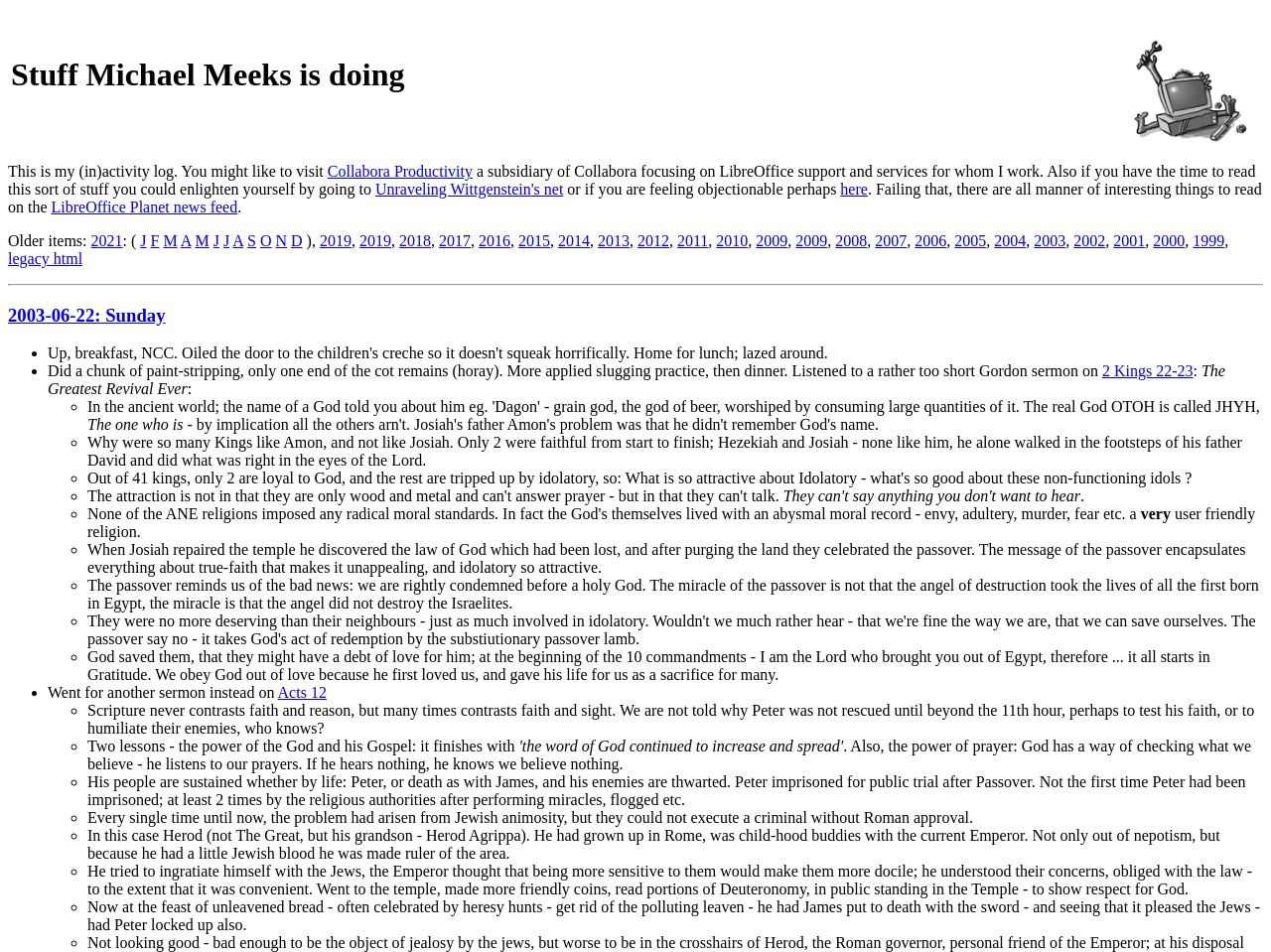Please answer the following question as detailed as possible based on the image: 
What is the name of the news feed mentioned on the webpage?

The webpage mentions 'the LibreOffice Planet news feed', which is a link on the page.